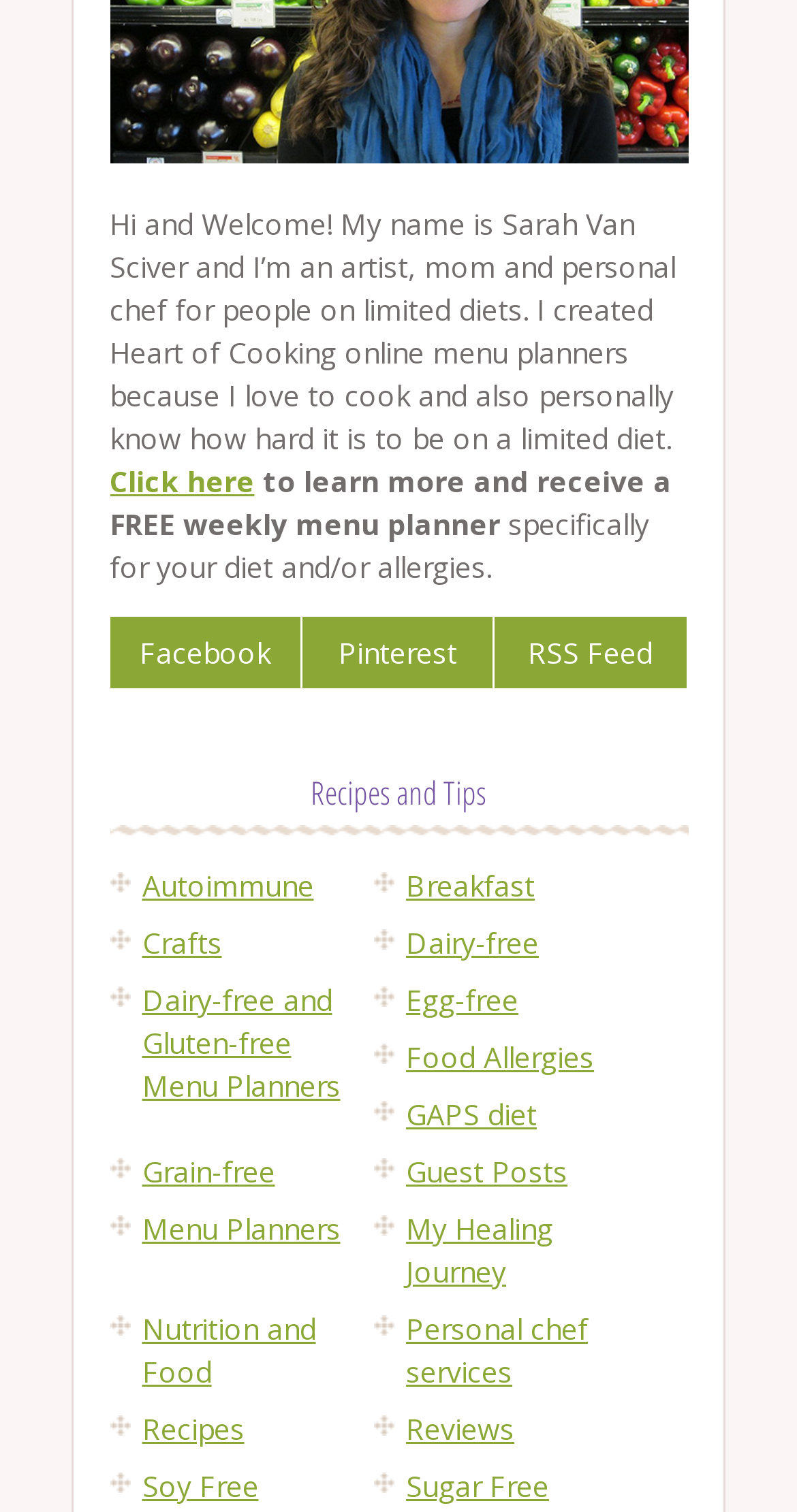How many dietary restriction categories are there?
Utilize the information in the image to give a detailed answer to the question.

There are 11 dietary restriction categories listed, including Autoimmune, Breakfast, Crafts, Dairy-free, Dairy-free and Gluten-free Menu Planners, Egg-free, Food Allergies, GAPS diet, Grain-free, Soy Free, and Sugar Free, which are located below the 'Recipes and Tips' section.